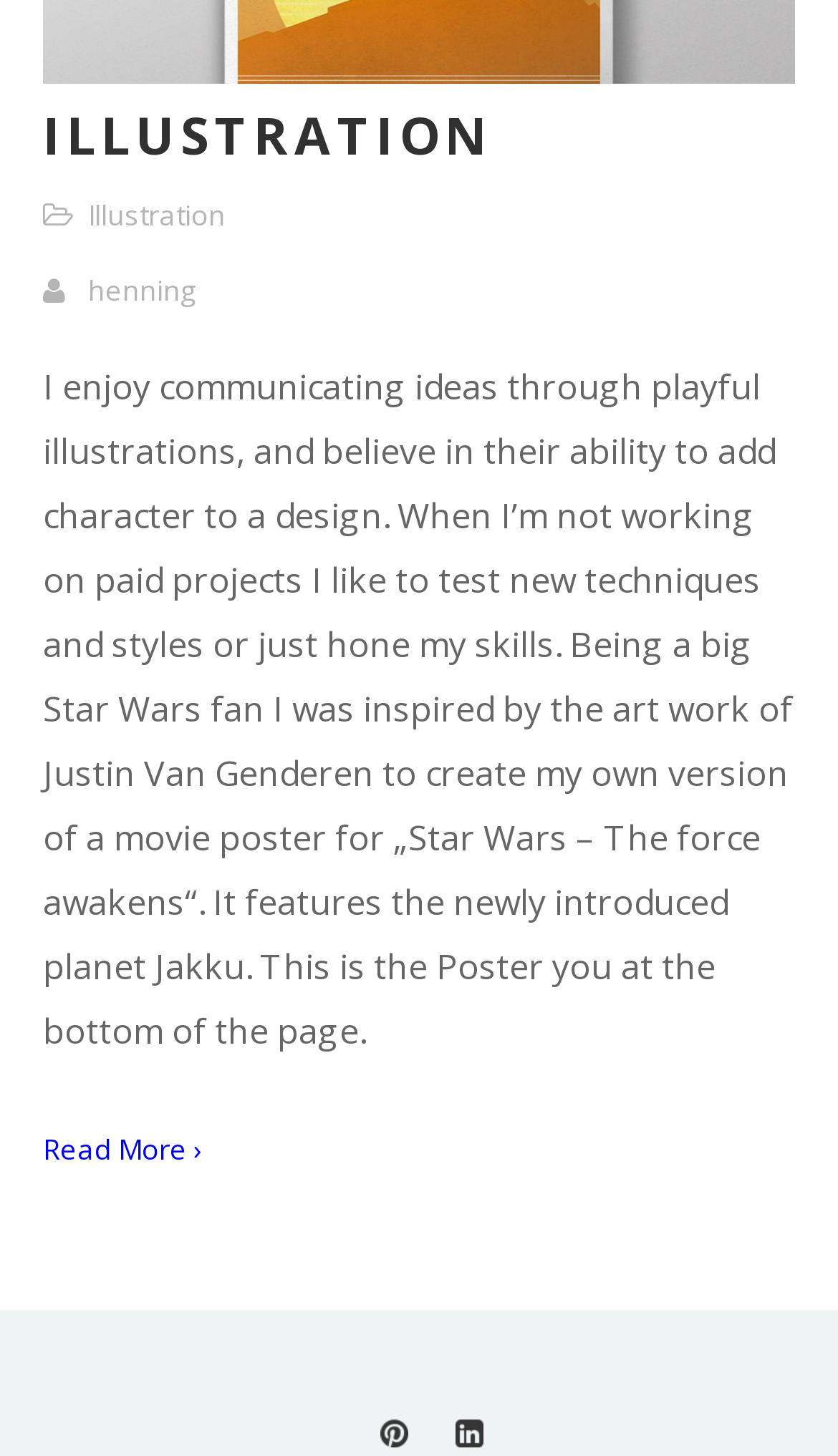Determine the bounding box of the UI element mentioned here: "Read More ›". The coordinates must be in the format [left, top, right, bottom] with values ranging from 0 to 1.

[0.051, 0.73, 0.949, 0.811]